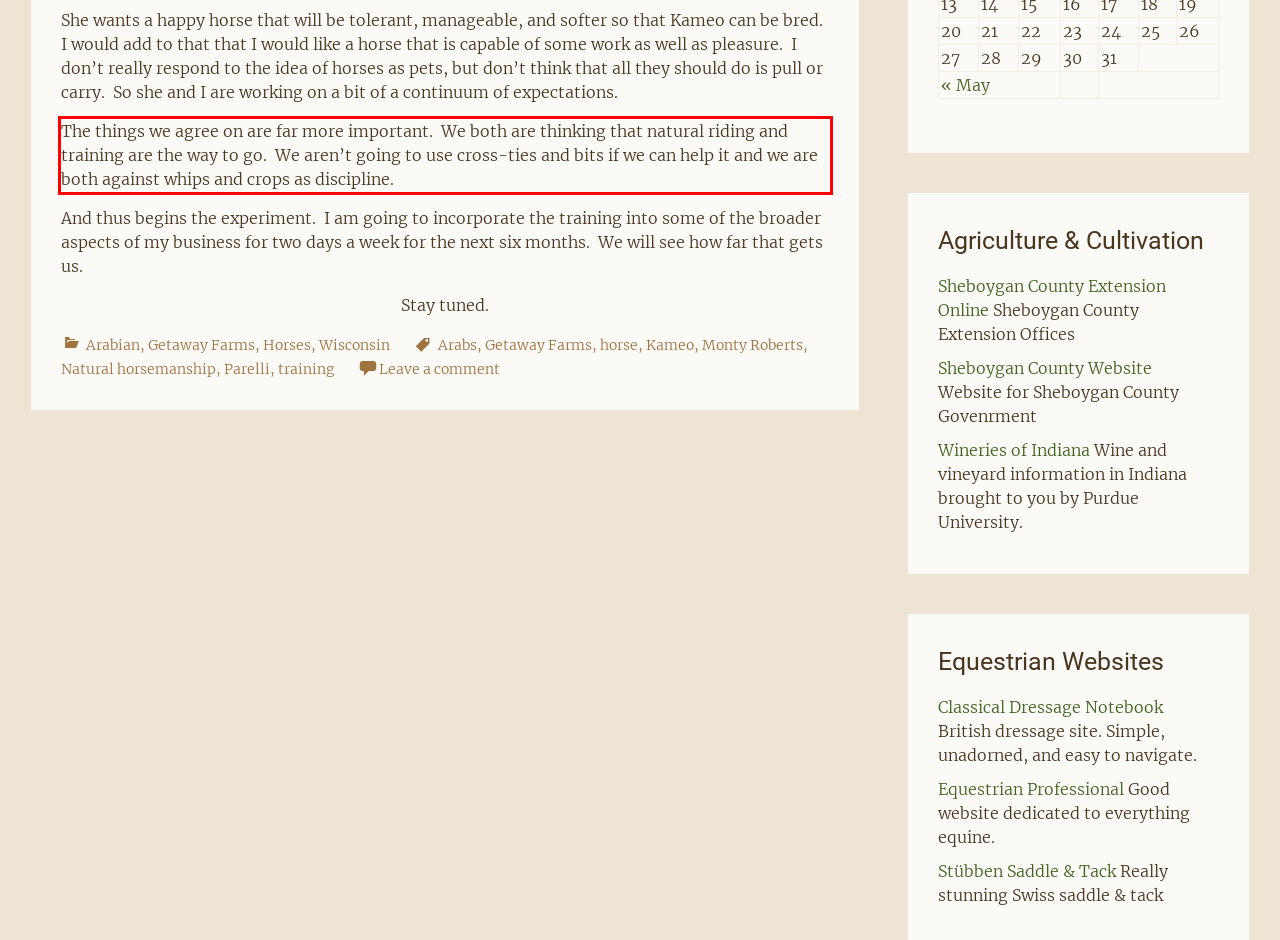Identify the red bounding box in the webpage screenshot and perform OCR to generate the text content enclosed.

The things we agree on are far more important. We both are thinking that natural riding and training are the way to go. We aren’t going to use cross-ties and bits if we can help it and we are both against whips and crops as discipline.